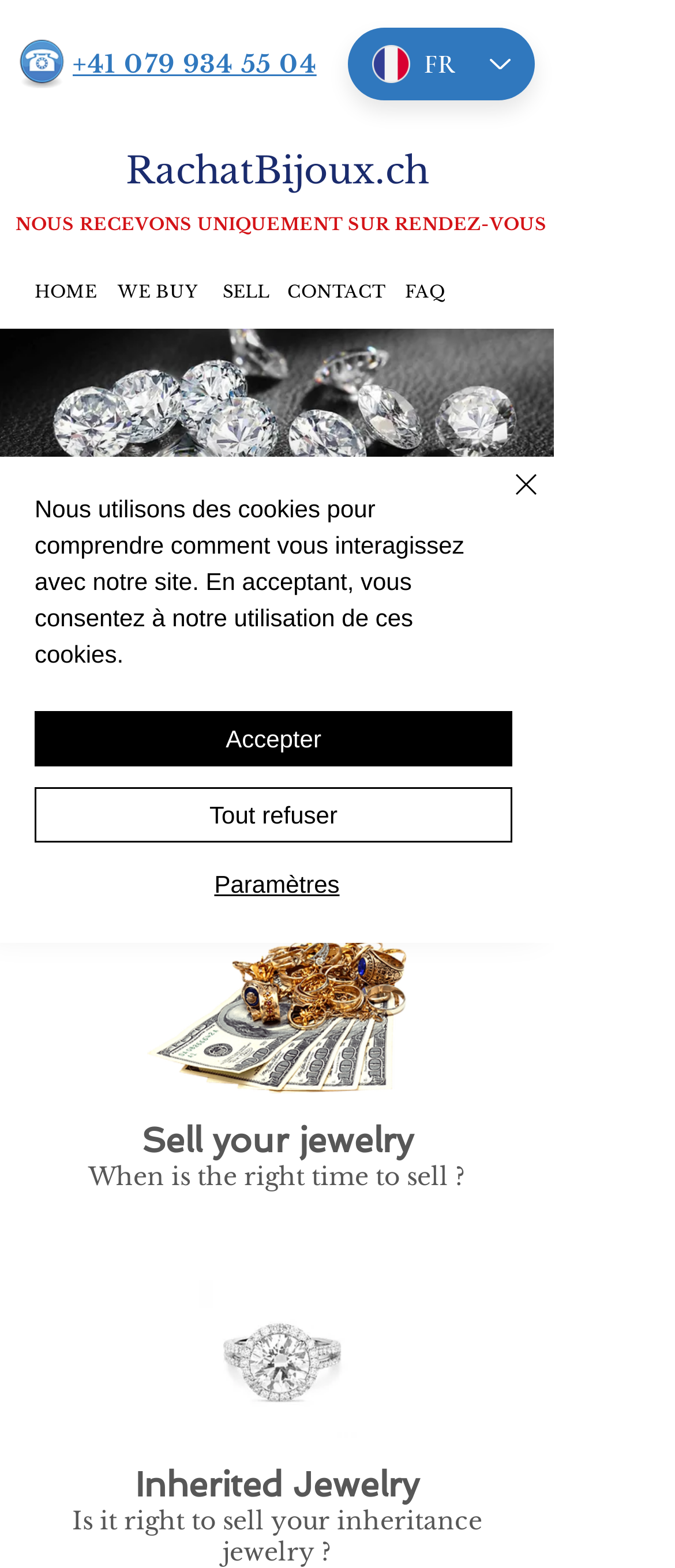How many links are there in the 'How to sell' section?
Based on the image, answer the question with a single word or brief phrase.

2